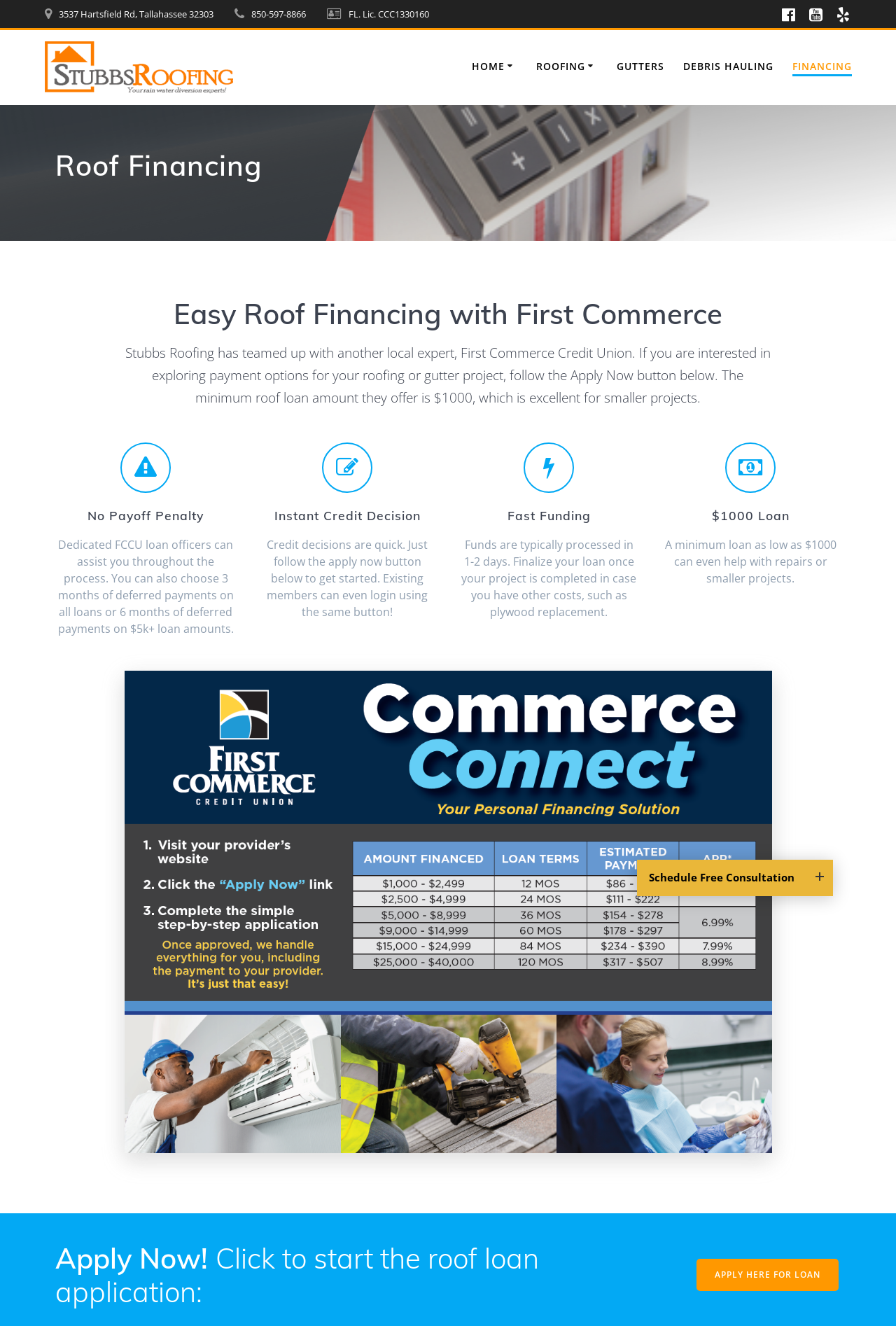Respond to the question below with a single word or phrase:
How long does it take to process funds for a loan?

1-2 days